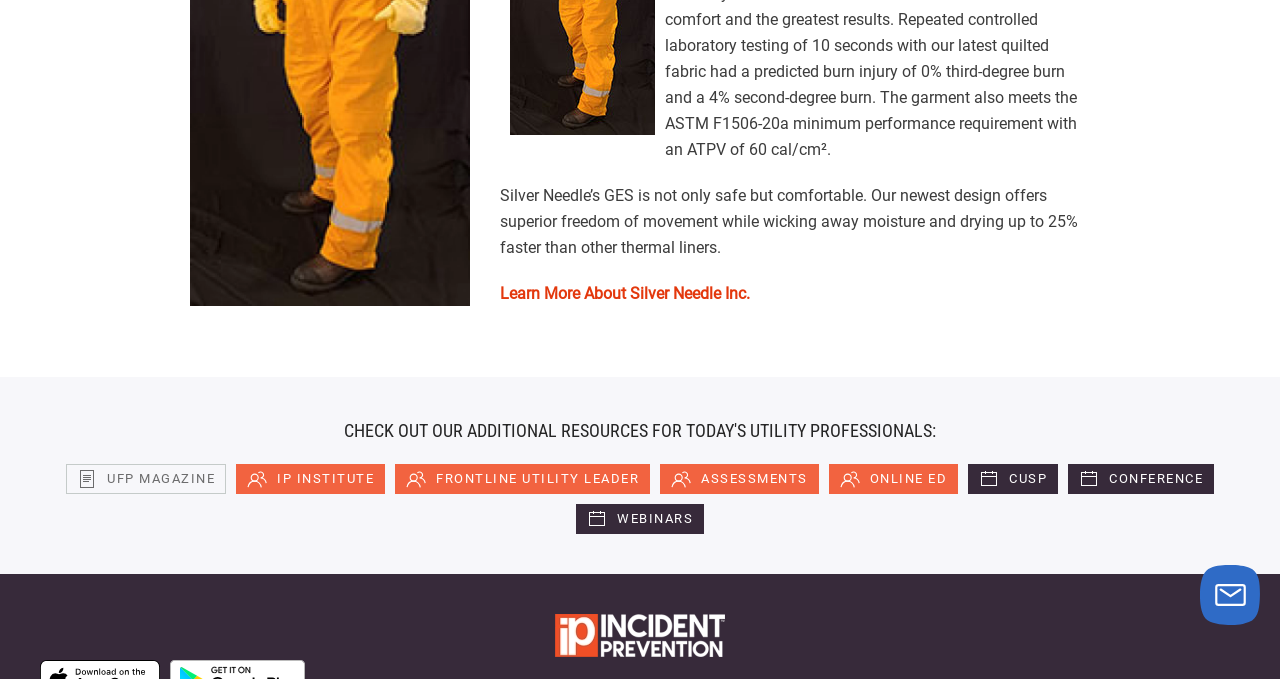Given the element description: "doing a search.", predict the bounding box coordinates of this UI element. The coordinates must be four float numbers between 0 and 1, given as [left, top, right, bottom].

None